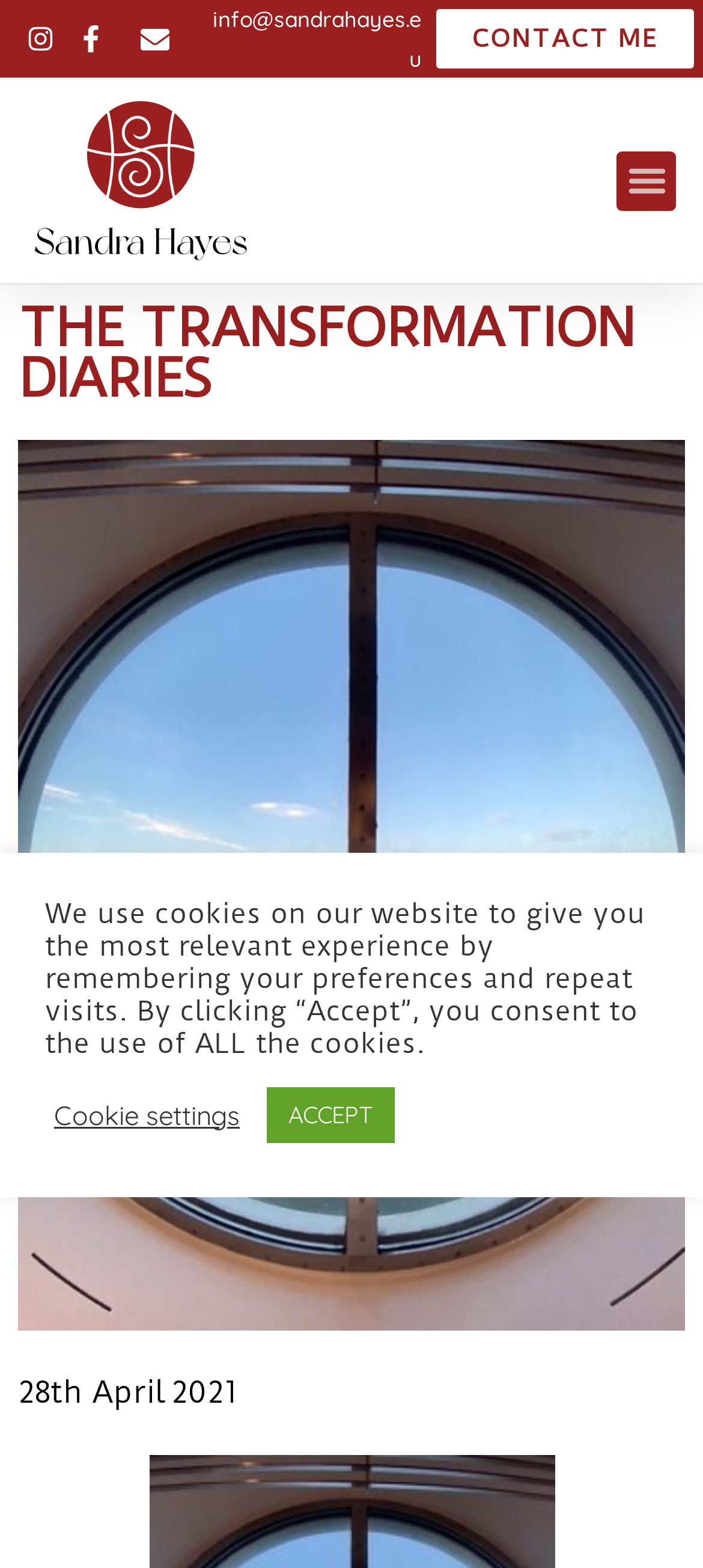Please give a short response to the question using one word or a phrase:
What is the name of the yoga-related link?

Ayuyoga